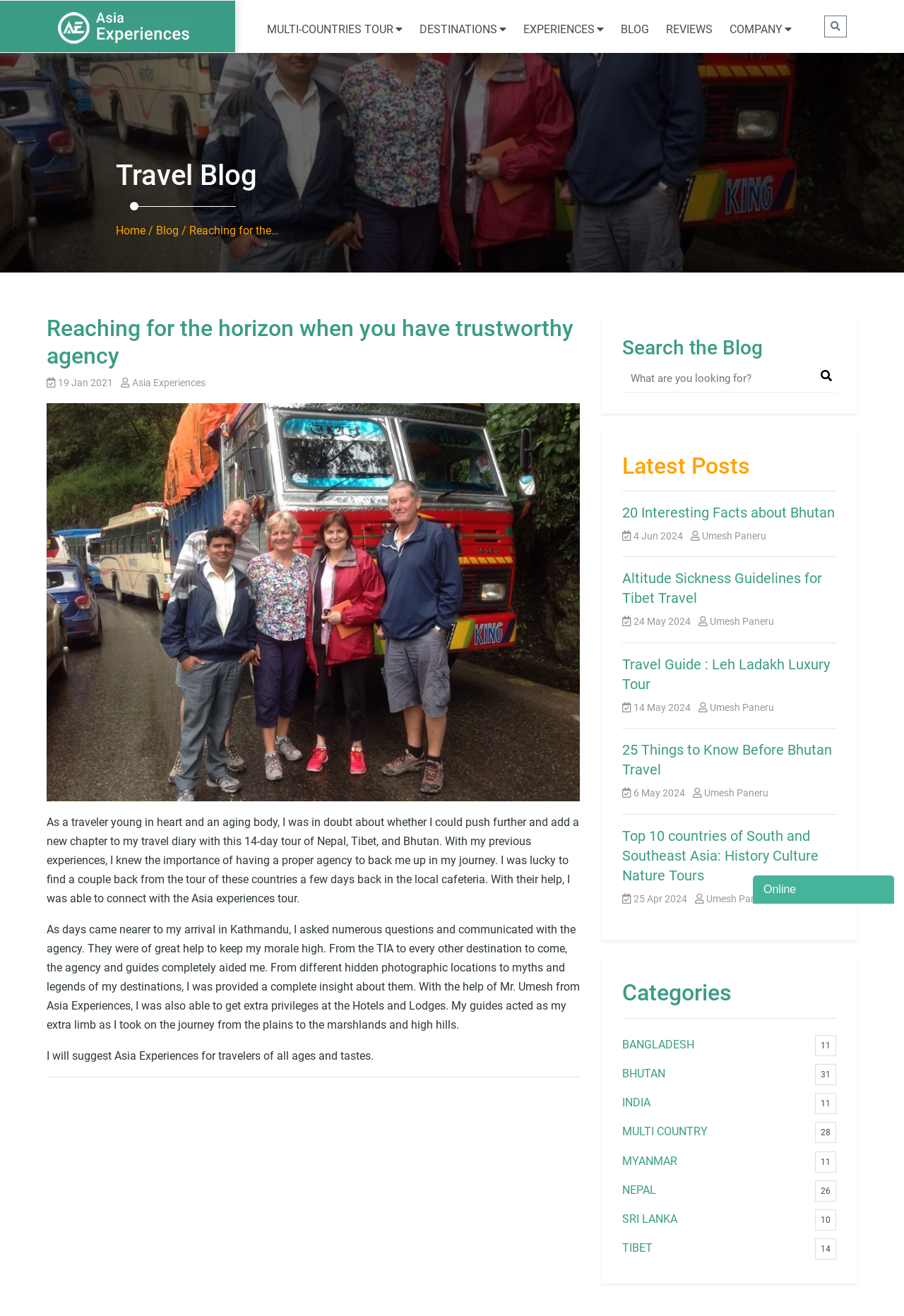Predict the bounding box coordinates for the UI element described as: "Company". The coordinates should be four float numbers between 0 and 1, presented as [left, top, right, bottom].

[0.798, 0.012, 0.885, 0.032]